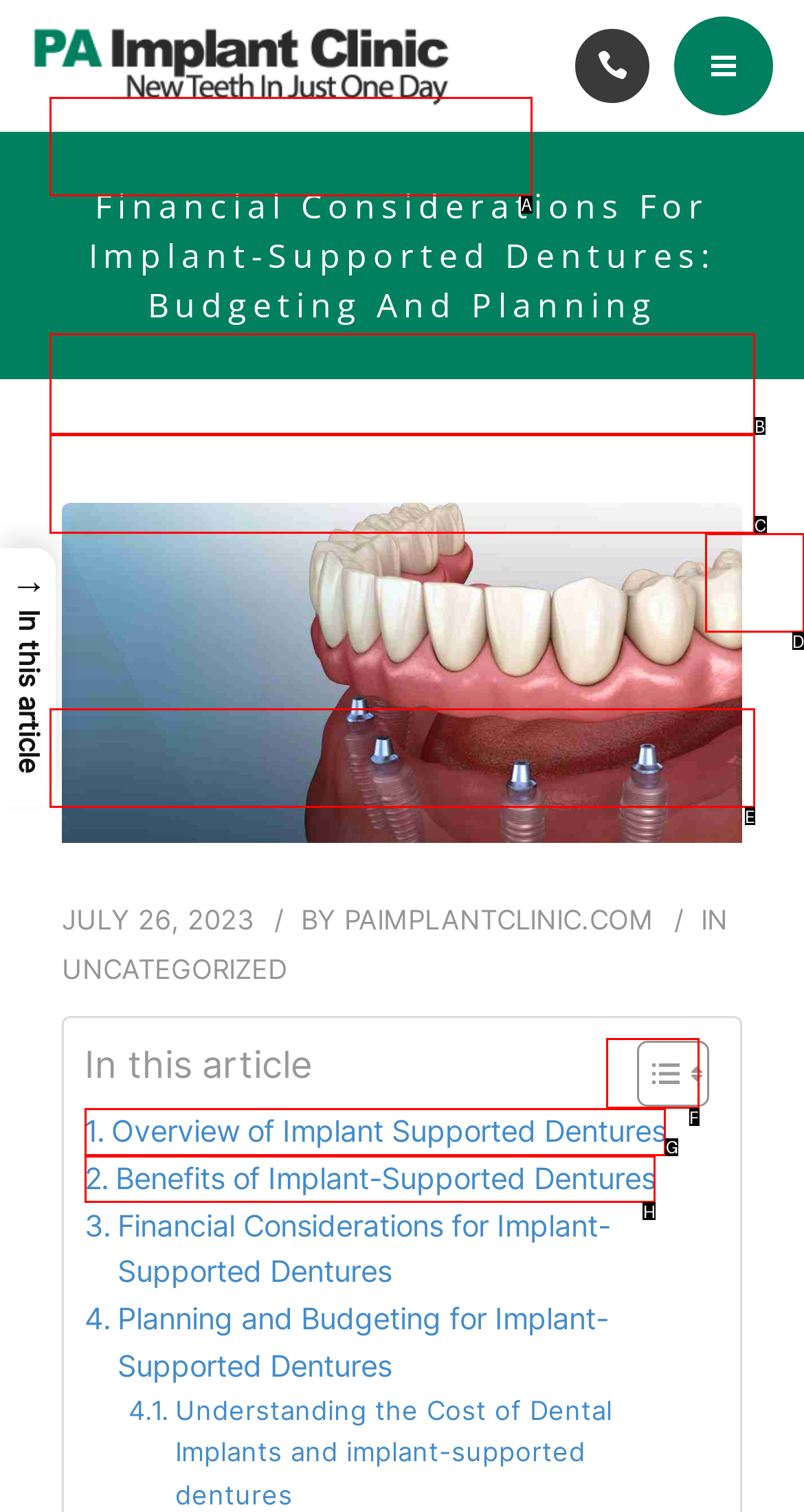From the given choices, identify the element that matches: Benefits of Implant-Supported Dentures
Answer with the letter of the selected option.

H